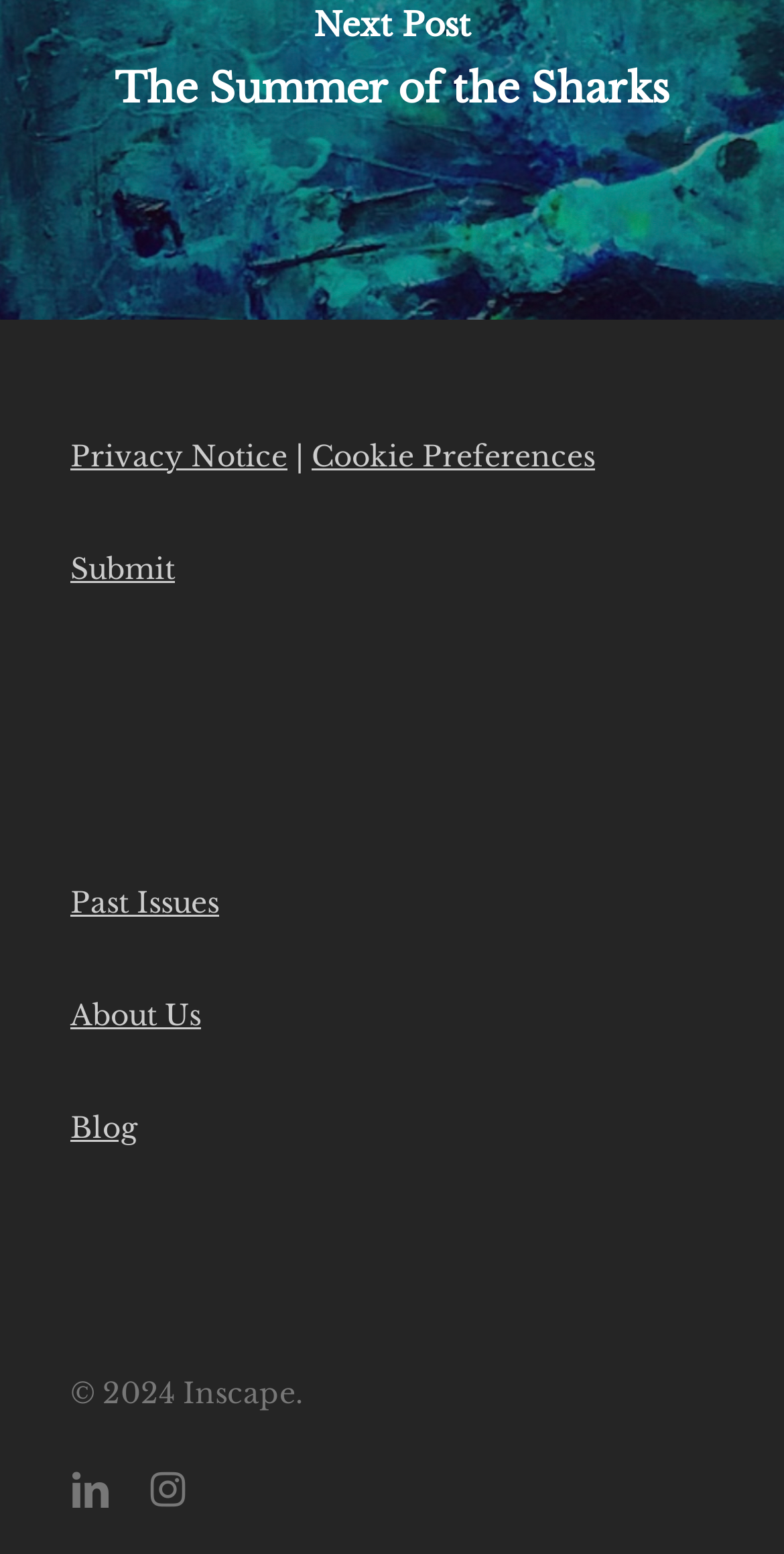Provide the bounding box coordinates for the specified HTML element described in this description: "Submit". The coordinates should be four float numbers ranging from 0 to 1, in the format [left, top, right, bottom].

[0.09, 0.354, 0.223, 0.378]